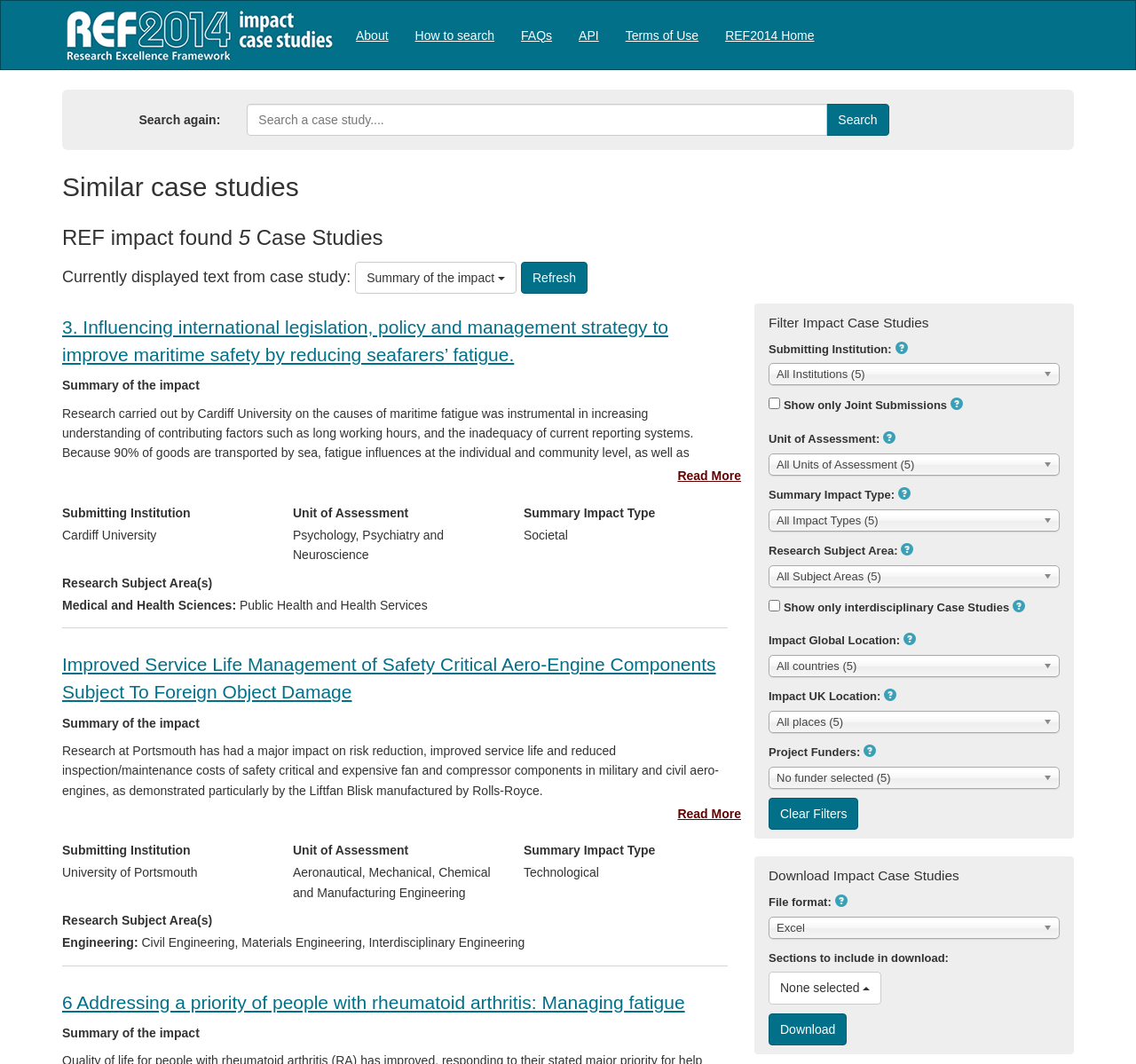Locate and provide the bounding box coordinates for the HTML element that matches this description: "Log in".

[0.916, 0.02, 0.945, 0.033]